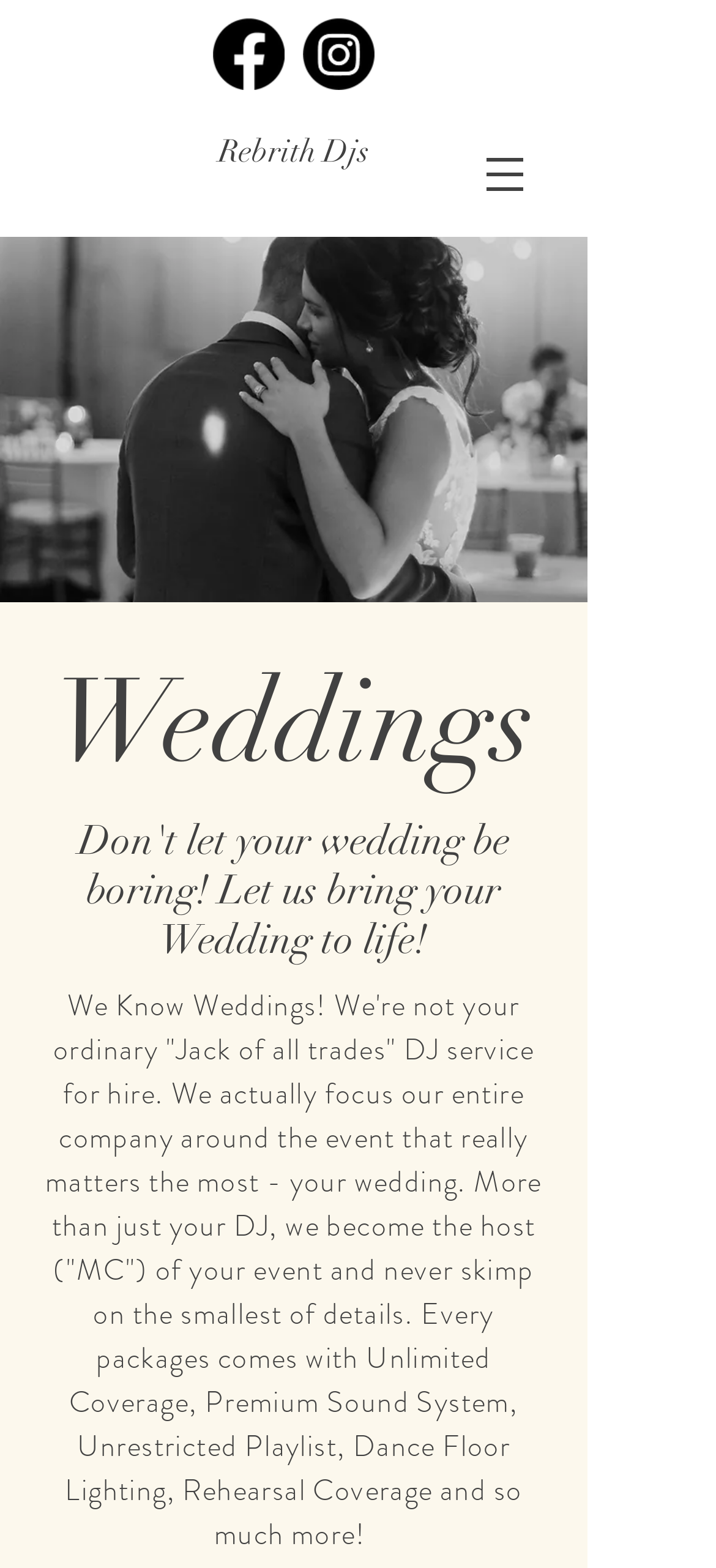Give a concise answer using only one word or phrase for this question:
What is the name of the DJ service?

Rebirth Djs